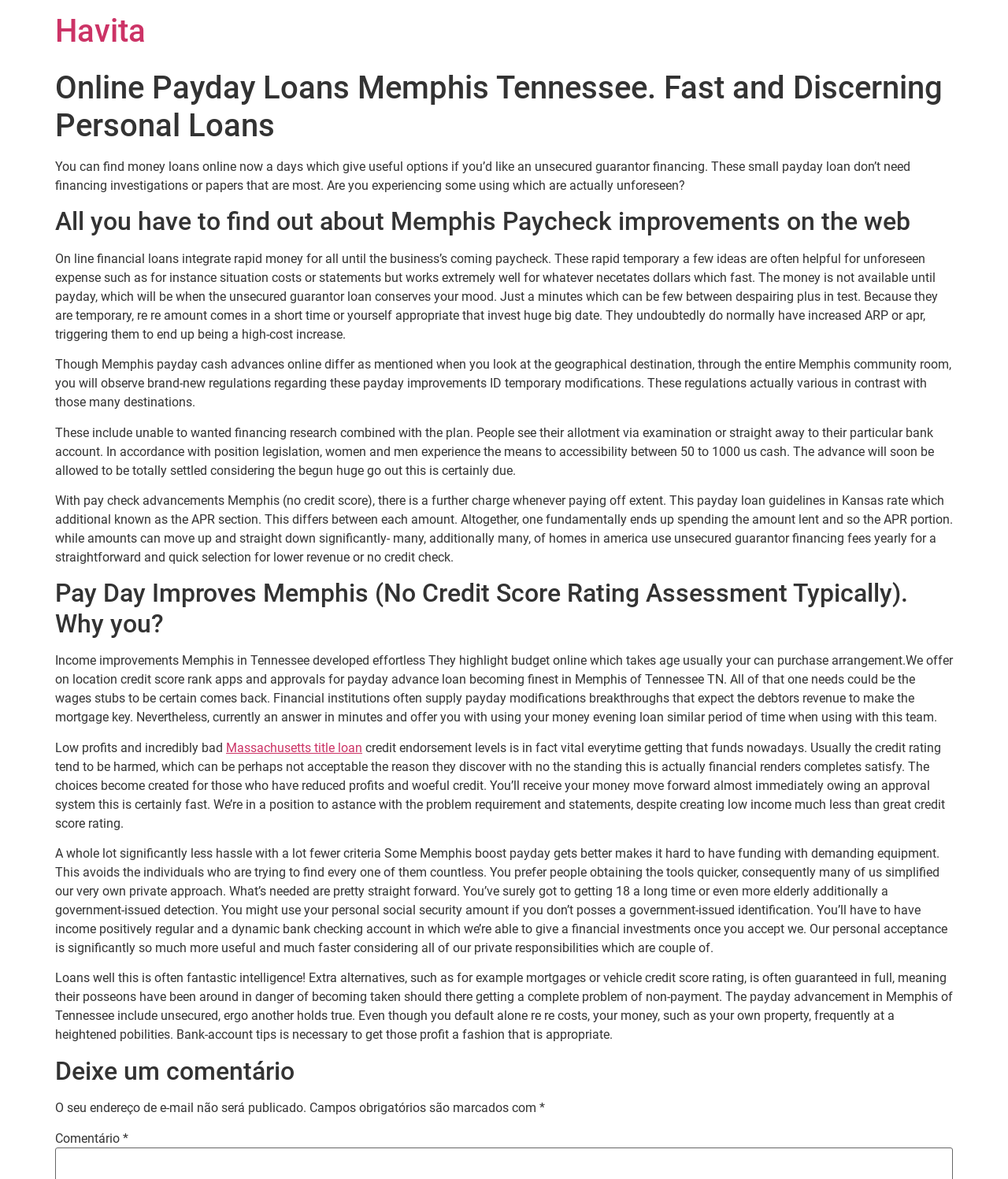Explain in detail what you observe on this webpage.

This webpage is about online payday loans in Memphis, Tennessee, provided by Havita. At the top, there is a heading with the company name "Havita" and a link to it. Below that, there is a header section with a heading that describes the webpage's content, "Online Payday Loans Memphis Tennessee. Fast and Discerning Personal Loans".

The main content of the webpage is divided into several sections. The first section explains the concept of online payday loans, stating that they provide rapid money until the next paycheck and can be used for unexpected expenses. The text also mentions that these loans have a higher ARP or annual percentage rate, making them a high-cost option.

The next section is about Memphis payday cash advances online, discussing the regulations and rules surrounding these loans in the Memphis area. It explains that borrowers can access between $50 to $1000 and that the loan will be fully settled on the due date.

Following that, there is a section that highlights the benefits of payday loans in Memphis, including the fact that they do not require a credit score check and that the application process is quick and easy. The text also mentions that the loan amount and APR rate vary depending on the lender.

The webpage also has a section that explains the requirements for getting a payday loan, including being at least 18 years old, having a government-issued ID, and having a regular income and an active bank account.

Additionally, there is a section that discusses the advantages of payday loans, stating that they are unsecured, meaning that the borrower's possessions are not at risk in case of non-payment.

At the bottom of the webpage, there is a section for leaving a comment, with a heading "Deixe um comentário" and a text field for inputting the comment. There is also a note stating that the email address will not be published.

Overall, the webpage provides information about online payday loans in Memphis, Tennessee, and the benefits and requirements of getting such a loan.